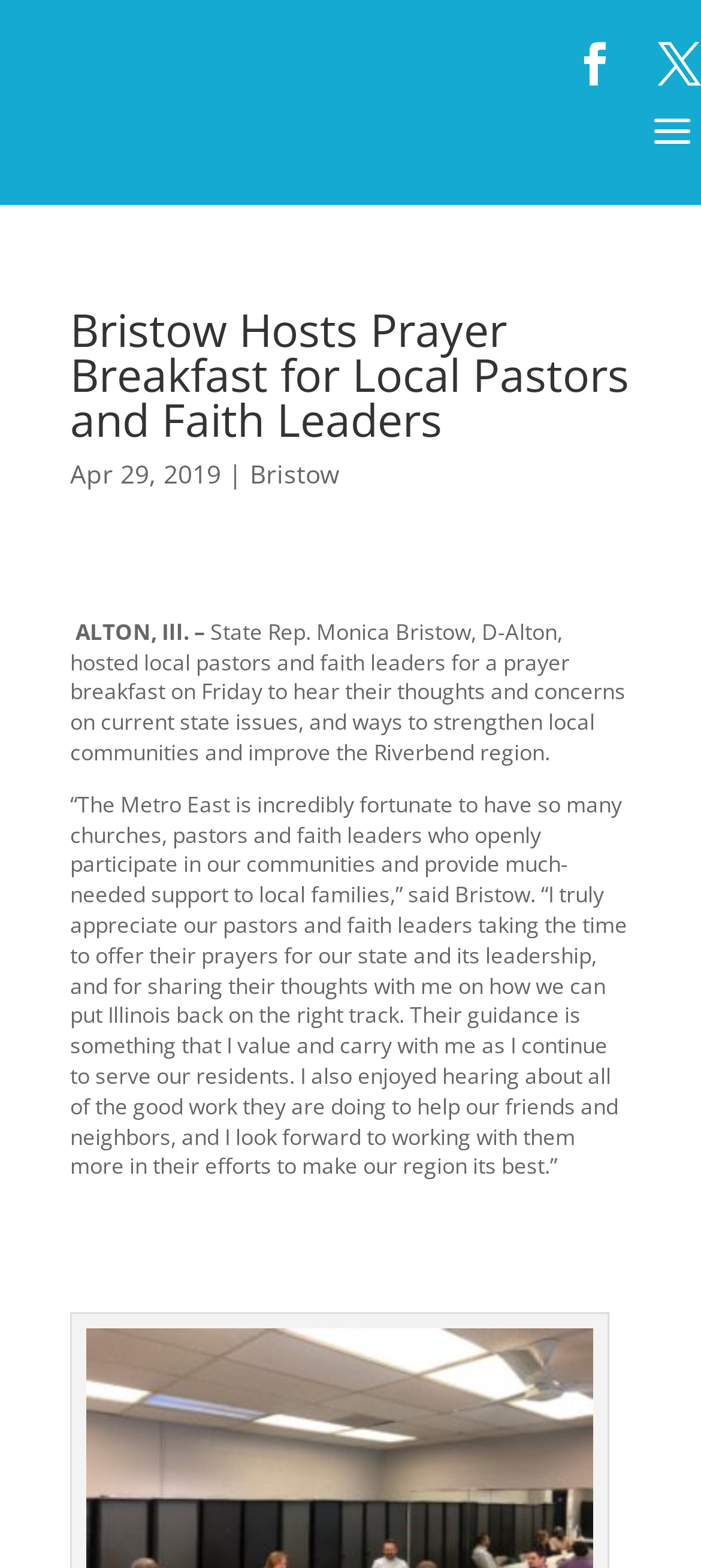What is the date of the event mentioned?
Refer to the image and give a detailed response to the question.

I found the date by looking at the StaticText element with the content 'Apr 29, 2019' which is located at the top of the webpage, indicating the date of the event mentioned in the article.